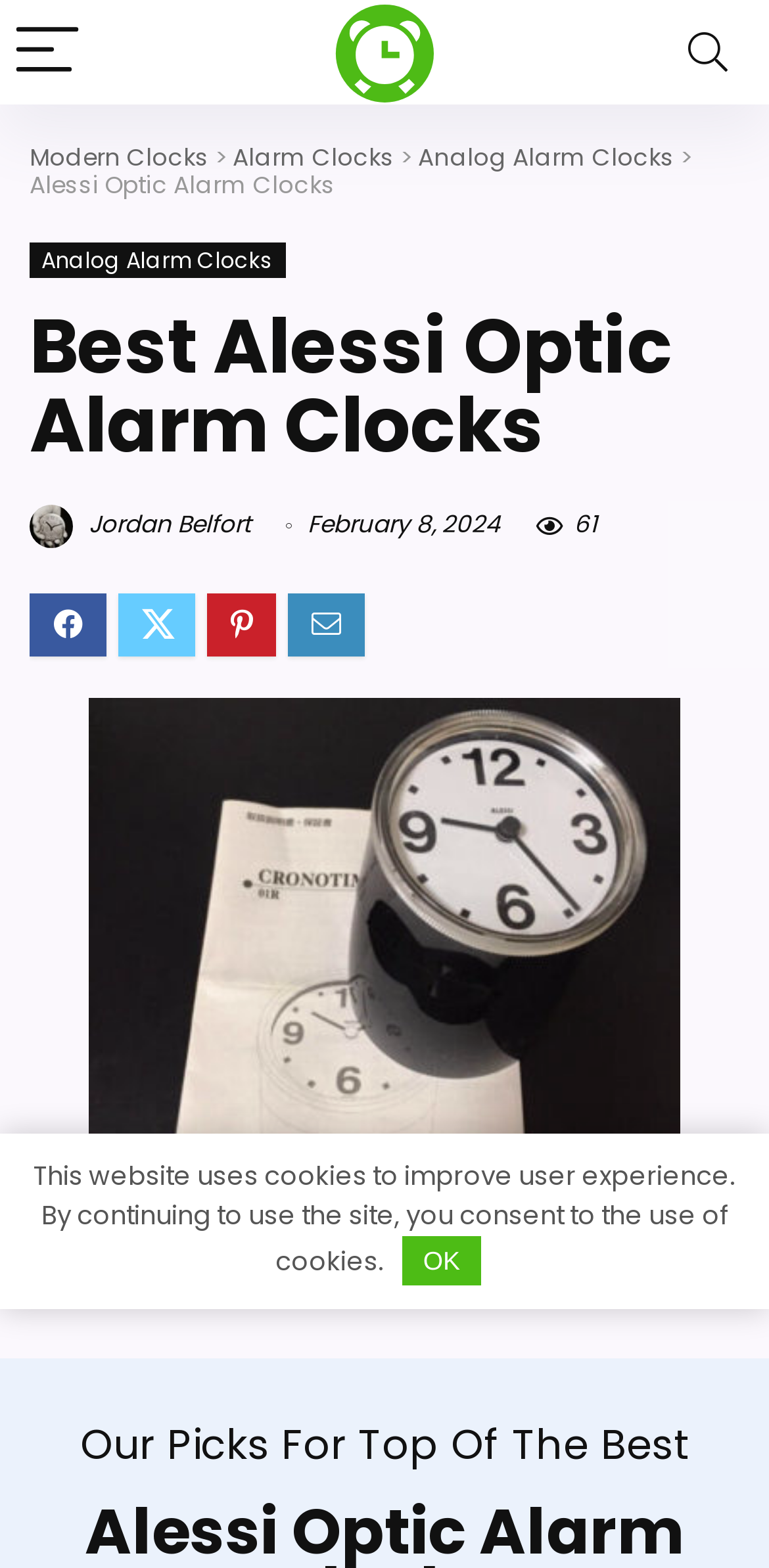Please identify the bounding box coordinates of the clickable region that I should interact with to perform the following instruction: "Search for something". The coordinates should be expressed as four float numbers between 0 and 1, i.e., [left, top, right, bottom].

[0.859, 0.0, 0.982, 0.067]